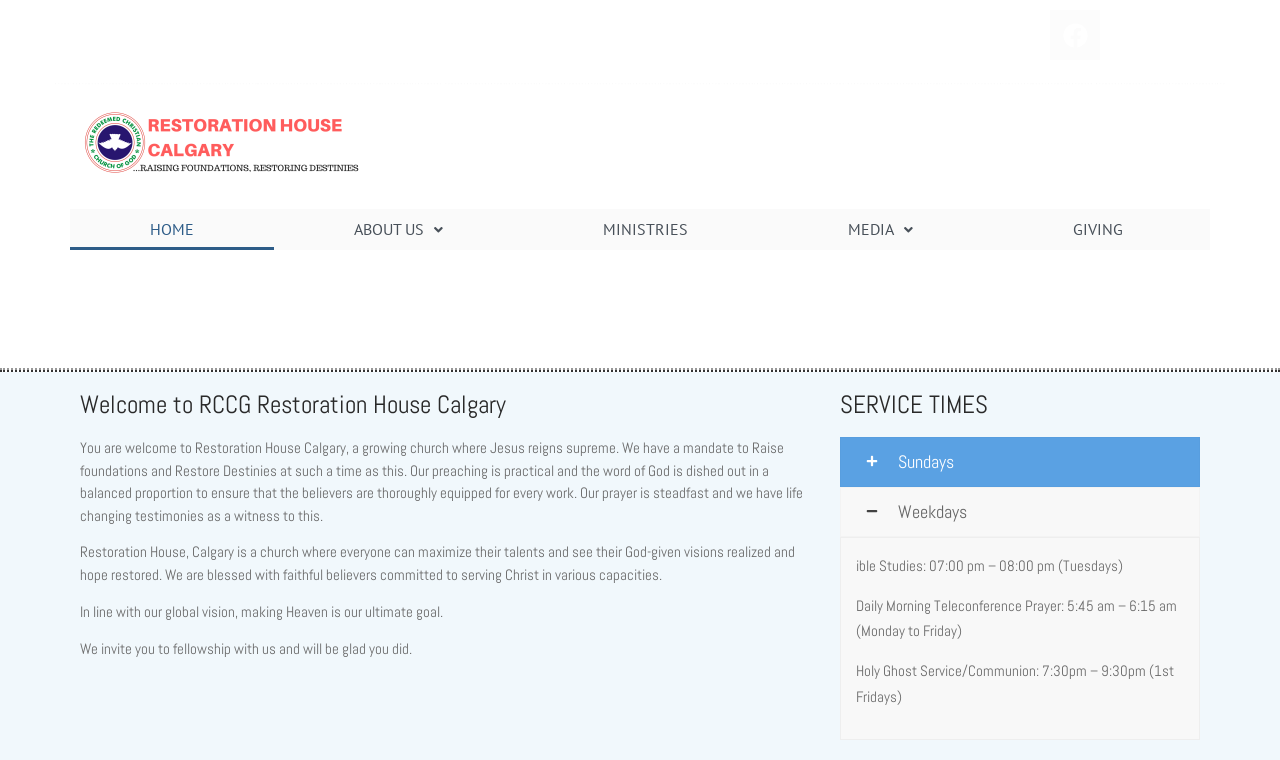Identify the bounding box for the UI element described as: "parent_node: 日本語". The coordinates should be four float numbers between 0 and 1, i.e., [left, top, right, bottom].

None